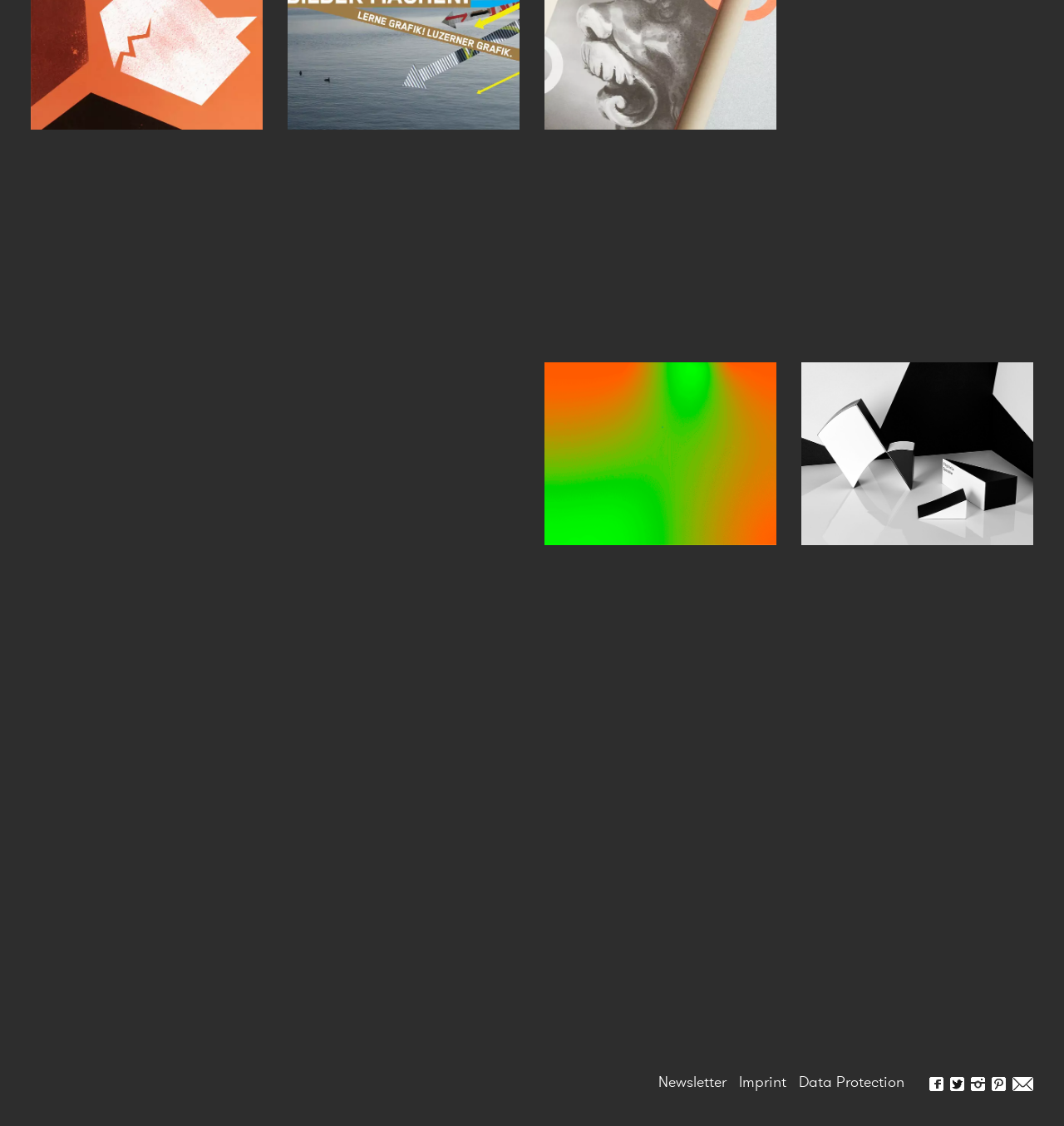Provide the bounding box coordinates, formatted as (top-left x, top-left y, bottom-right x, bottom-right y), with all values being floating point numbers between 0 and 1. Identify the bounding box of the UI element that matches the description: Foreign Freight Cultural Communication

[0.512, 0.691, 0.73, 0.853]